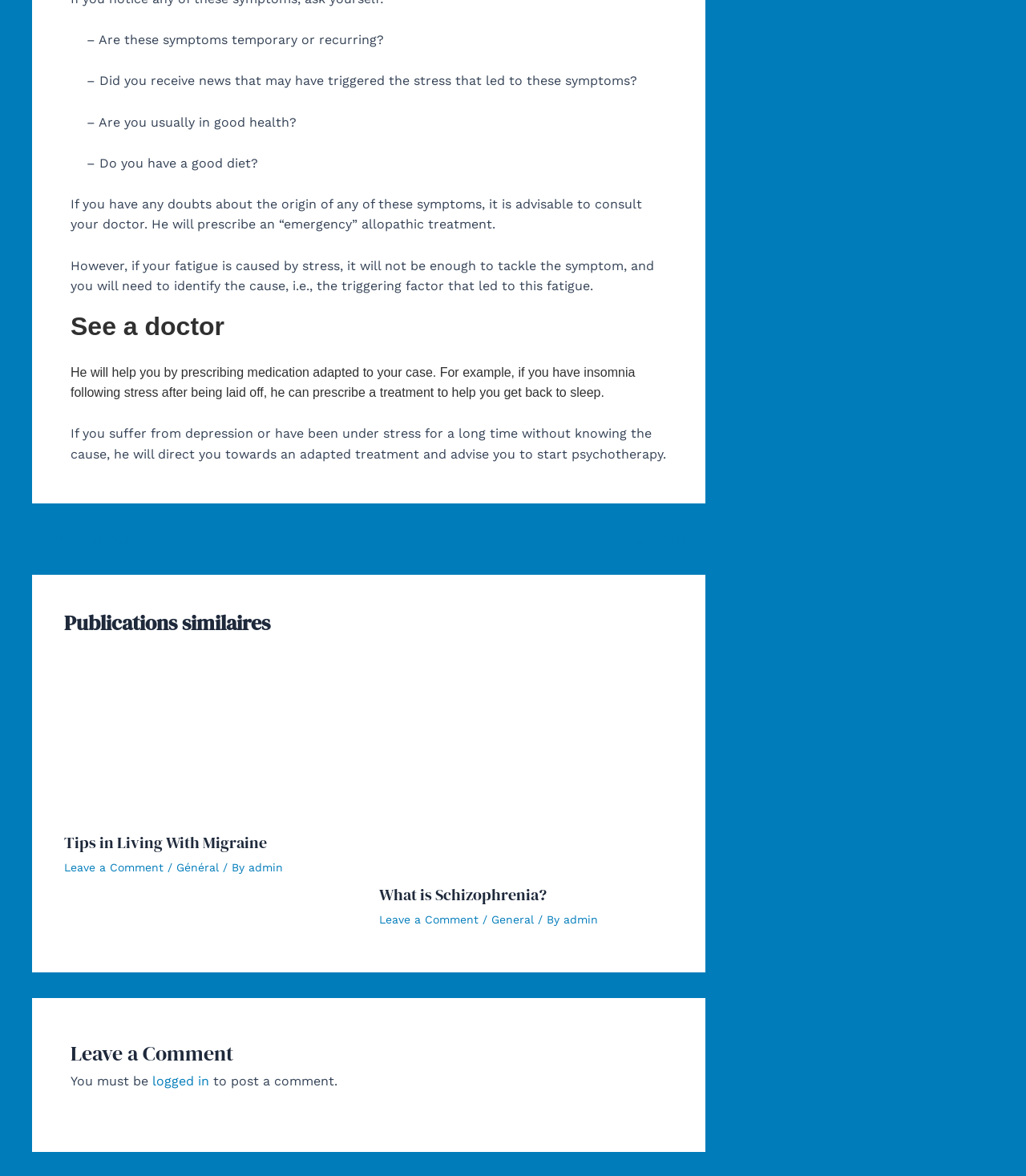Identify the bounding box coordinates for the UI element described as: "Tips in Living With Migraine".

[0.062, 0.707, 0.26, 0.726]